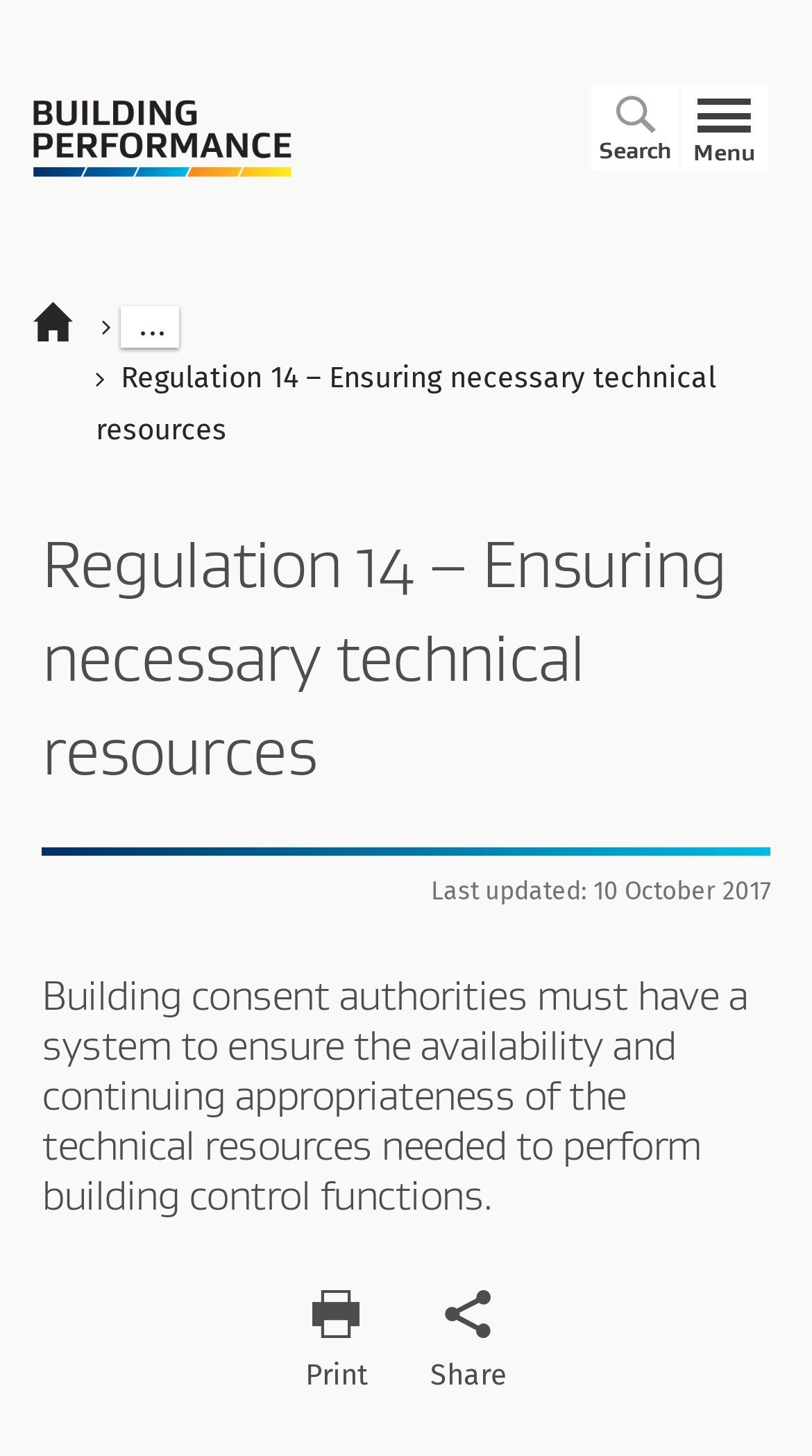What is the purpose of building consent authorities?
Based on the screenshot, give a detailed explanation to answer the question.

According to the webpage, building consent authorities must have a system to ensure the availability and continuing appropriateness of the technical resources needed to perform building control functions.